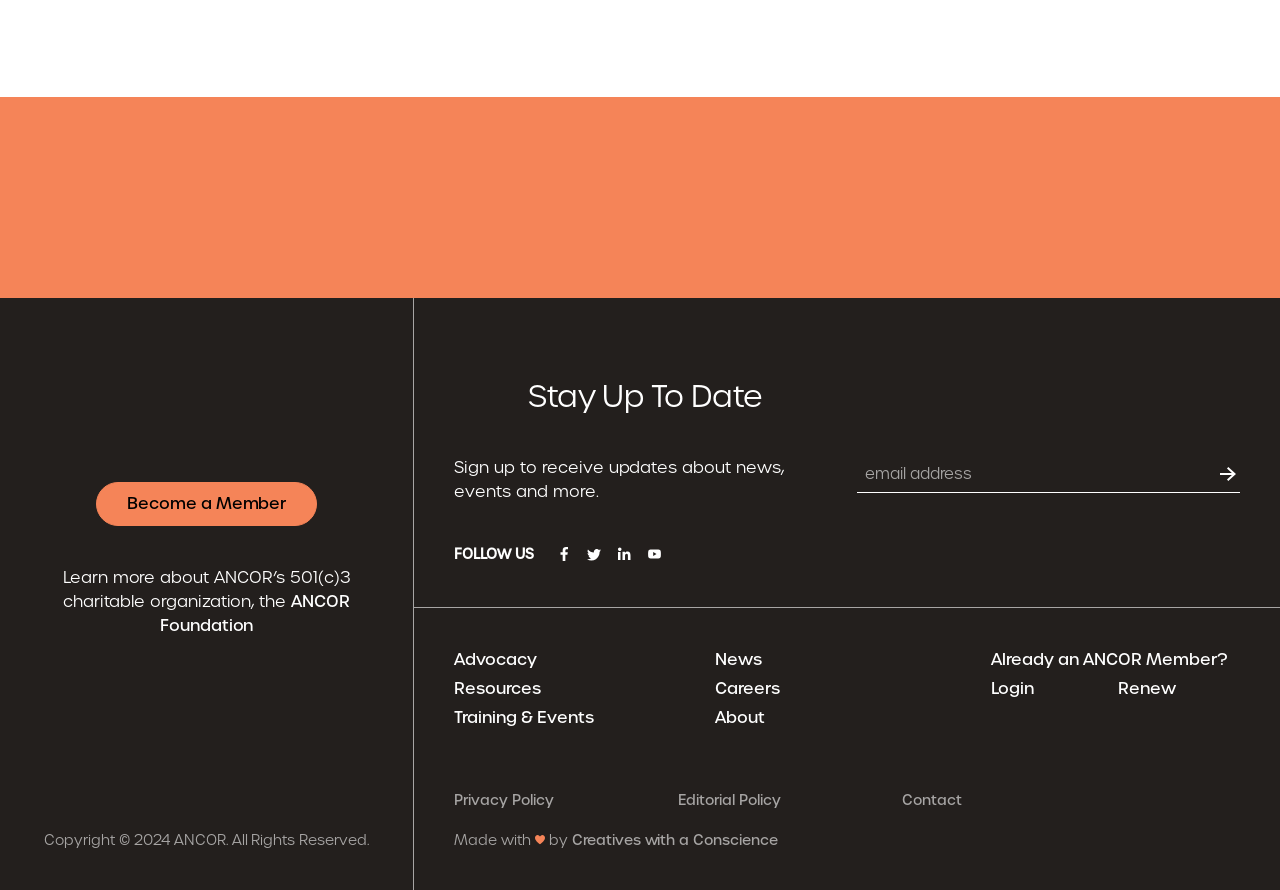How can users stay updated about news and events?
Using the image as a reference, deliver a detailed and thorough answer to the question.

The webpage provides a section 'Stay Up To Date' where users can sign up to receive updates about news, events, and more by entering their email address and clicking the 'Get Updates' button.